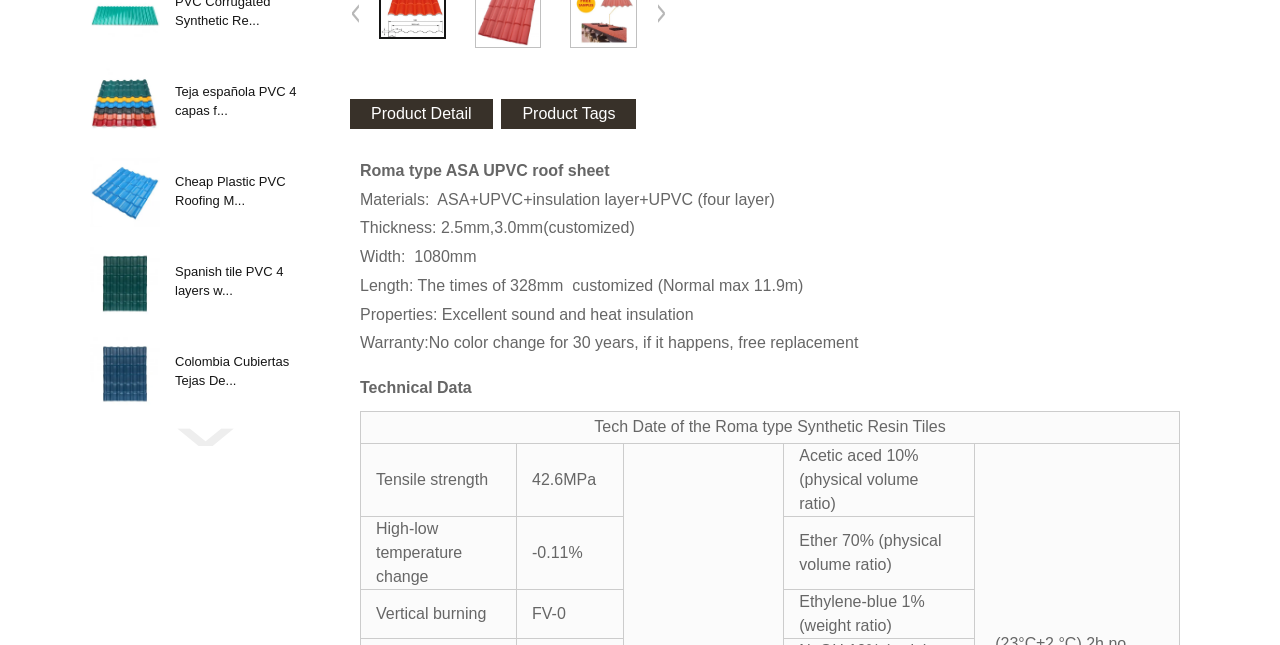Identify the bounding box of the UI component described as: "parent_node: Colombia Cubiertas Tejas De...".

[0.07, 0.522, 0.125, 0.63]